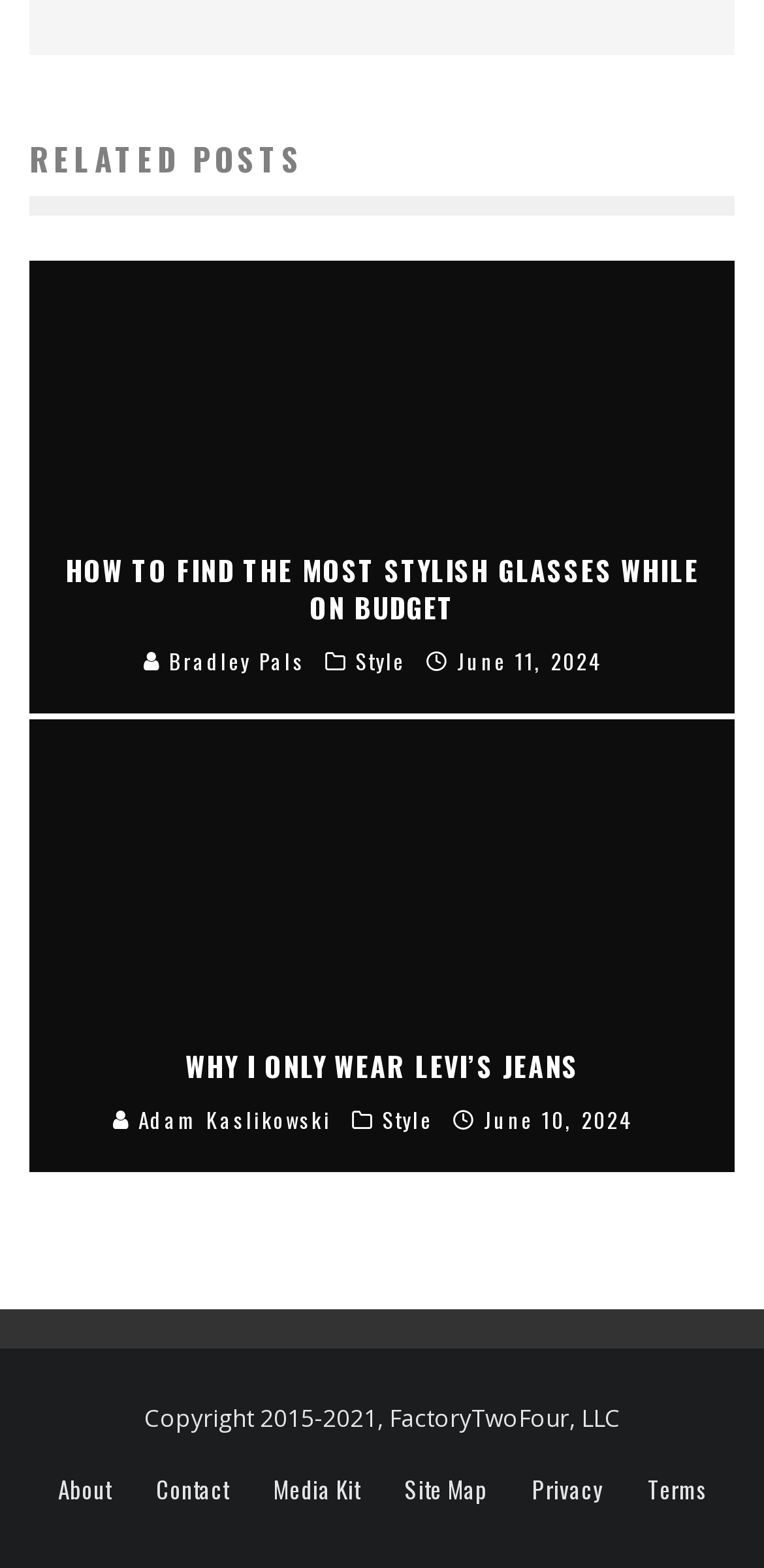Please locate the UI element described by "Media Kit" and provide its bounding box coordinates.

[0.358, 0.943, 0.471, 0.958]